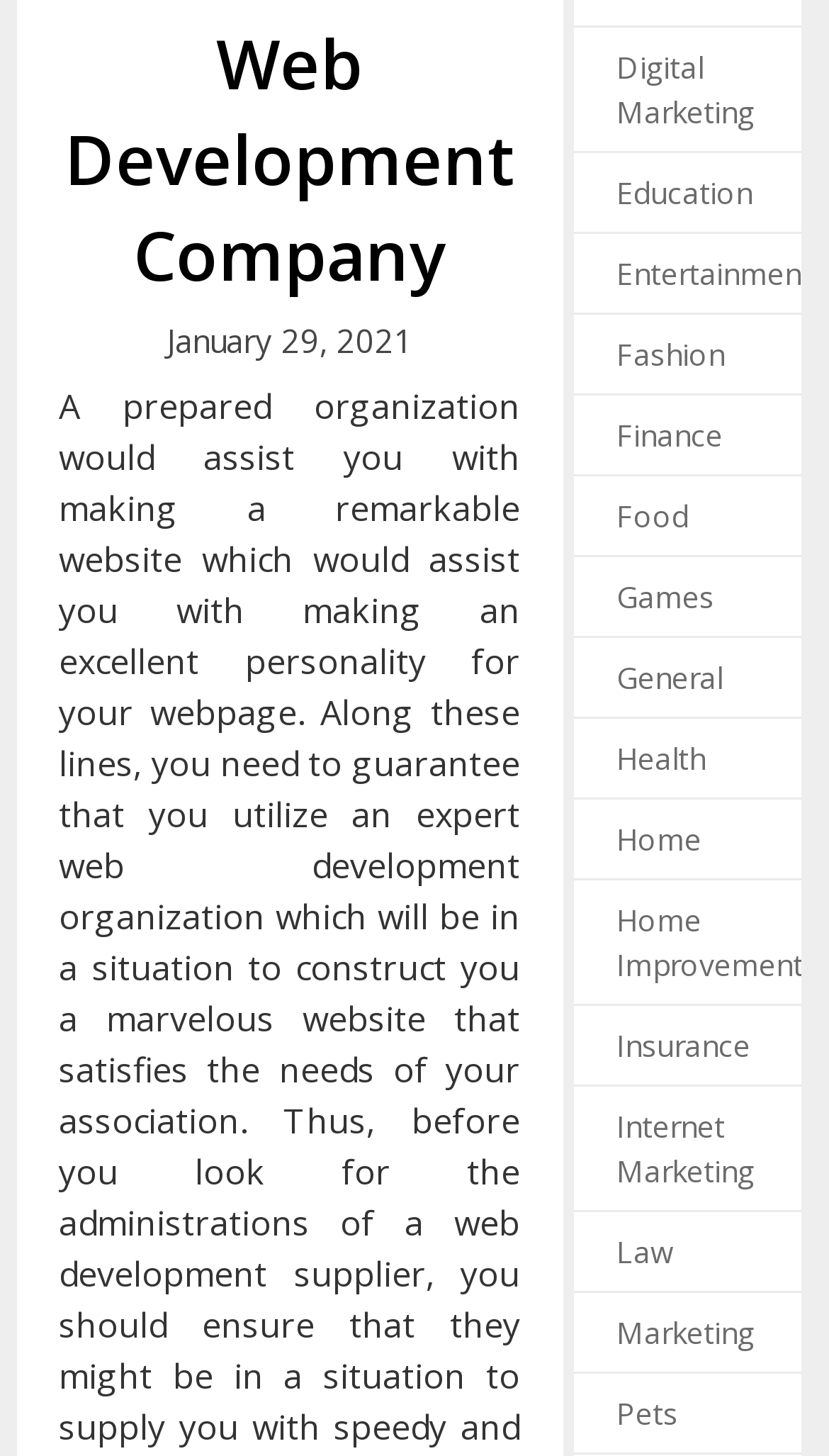Find the bounding box coordinates for the area you need to click to carry out the instruction: "Visit Education". The coordinates should be four float numbers between 0 and 1, indicated as [left, top, right, bottom].

[0.743, 0.118, 0.907, 0.145]